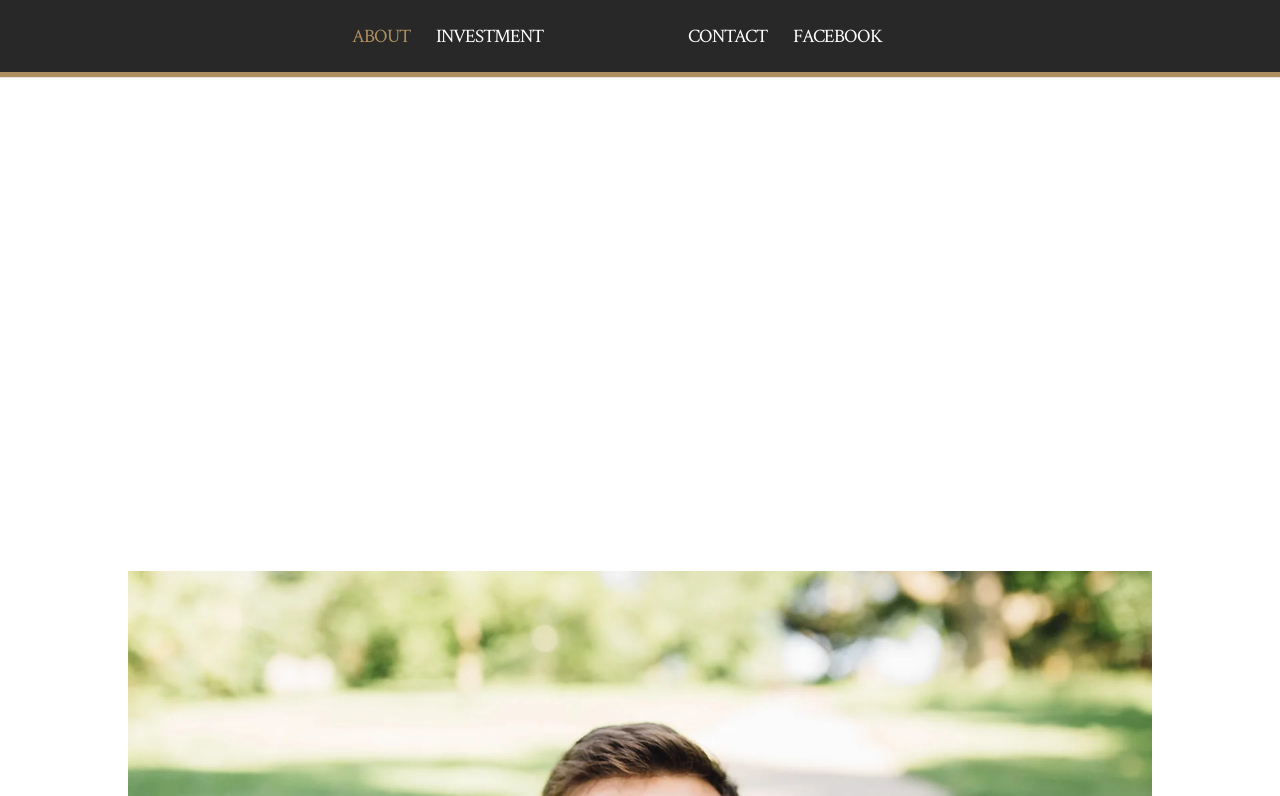Find the bounding box of the UI element described as: "Facebook". The bounding box coordinates should be given as four float values between 0 and 1, i.e., [left, top, right, bottom].

[0.62, 0.038, 0.689, 0.09]